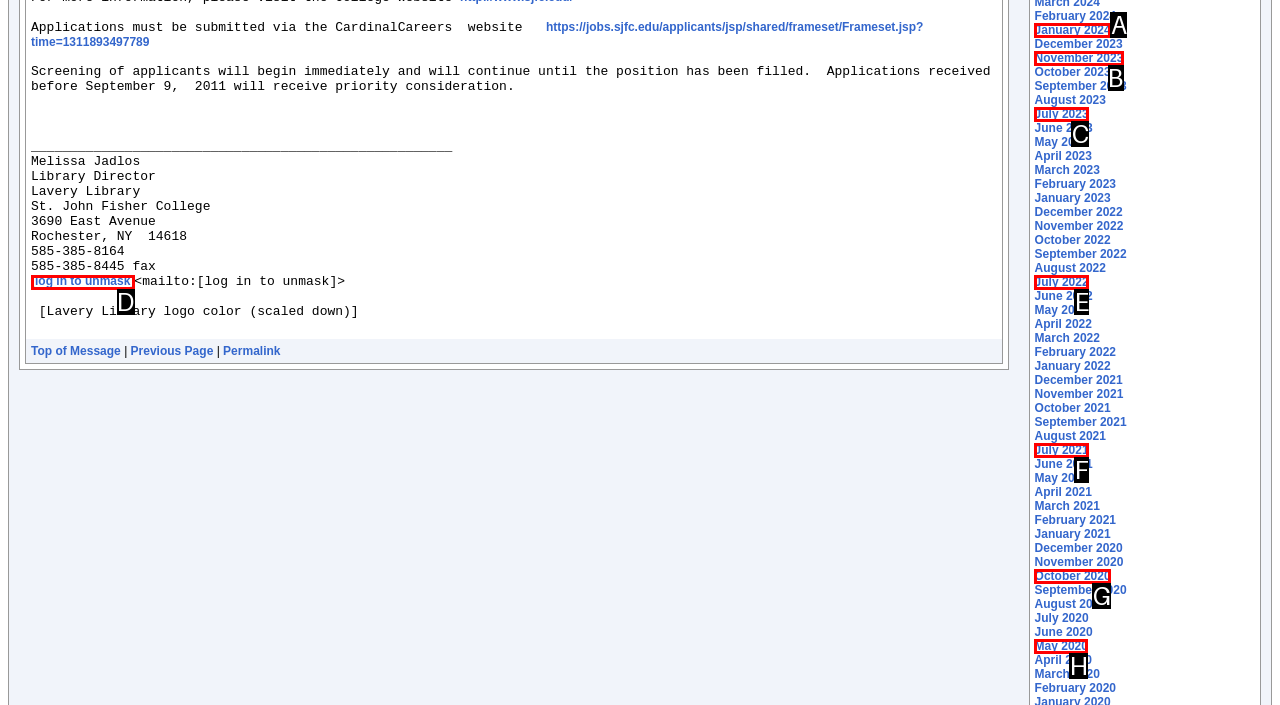Pick the option that corresponds to: [log in to unmask]
Provide the letter of the correct choice.

D